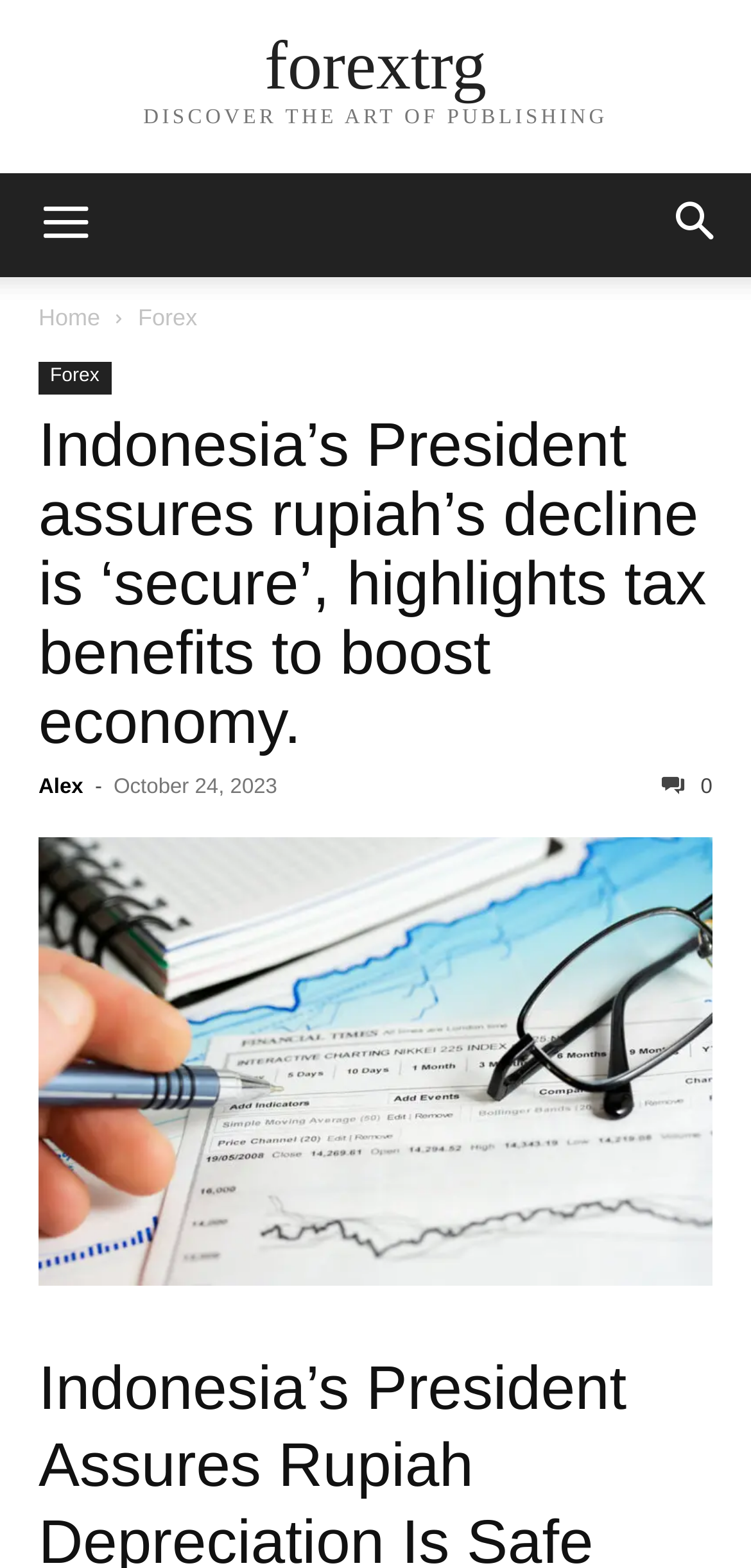How many links are there in the top navigation bar?
From the screenshot, supply a one-word or short-phrase answer.

2